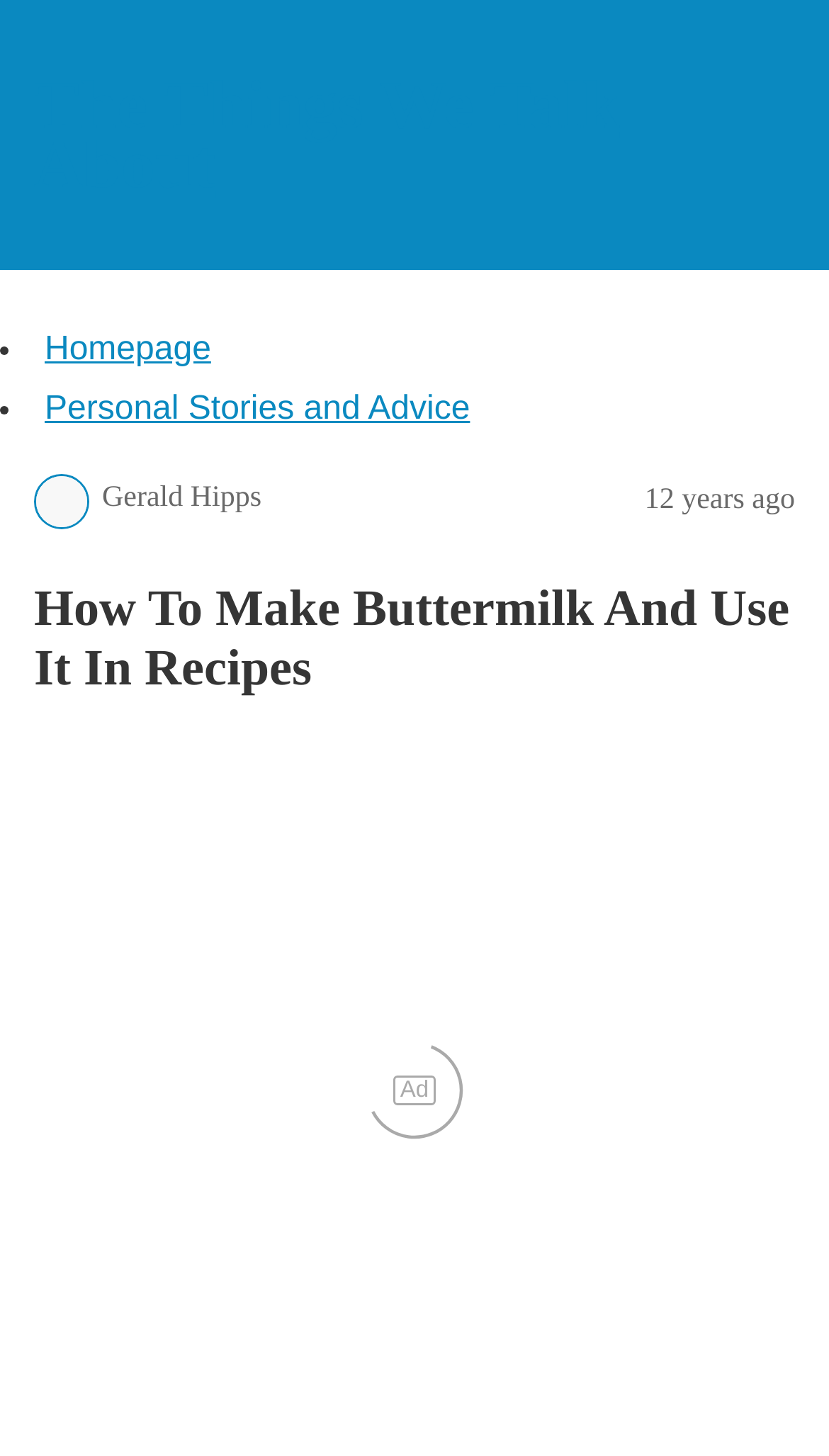What is the name of the website?
Please give a detailed and elaborate answer to the question based on the image.

I determined the name of the website by looking at the heading element with the text 'The Things We Talk About' which is located at the top of the webpage.